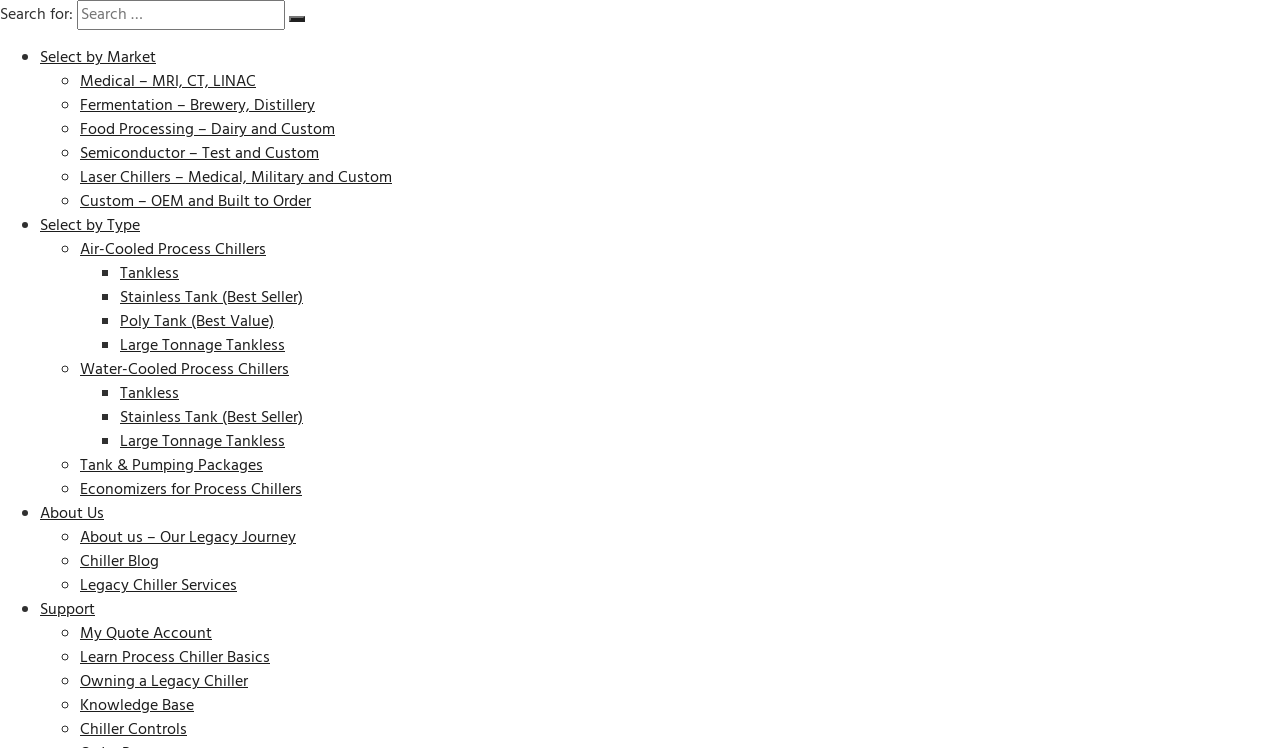What is the purpose of the search box?
From the details in the image, answer the question comprehensively.

The search box is located at the top of the webpage, and it allows users to search for specific products or keywords. The presence of a search box suggests that the website has a large catalog of products, and users can use this feature to quickly find what they are looking for.